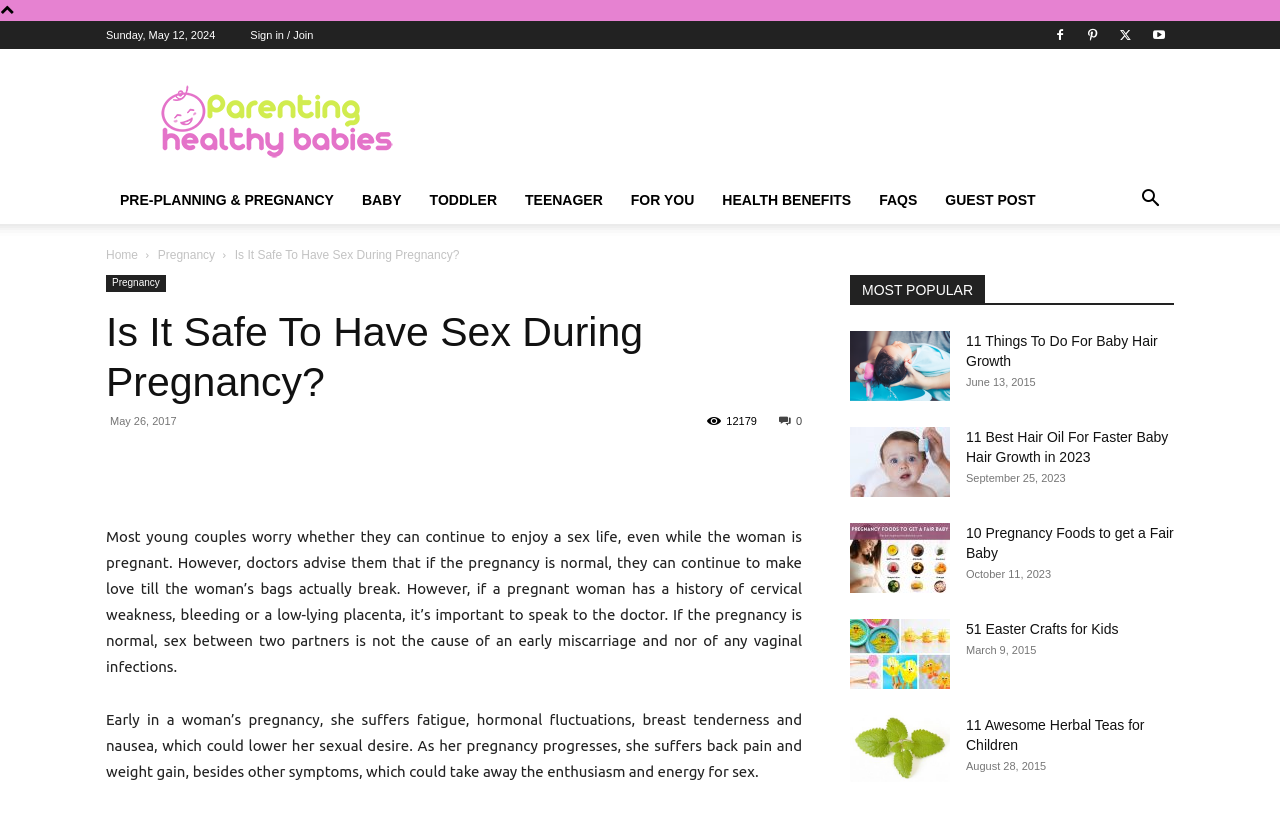Identify the bounding box for the described UI element. Provide the coordinates in (top-left x, top-left y, bottom-right x, bottom-right y) format with values ranging from 0 to 1: Sign in / Join

[0.196, 0.036, 0.245, 0.05]